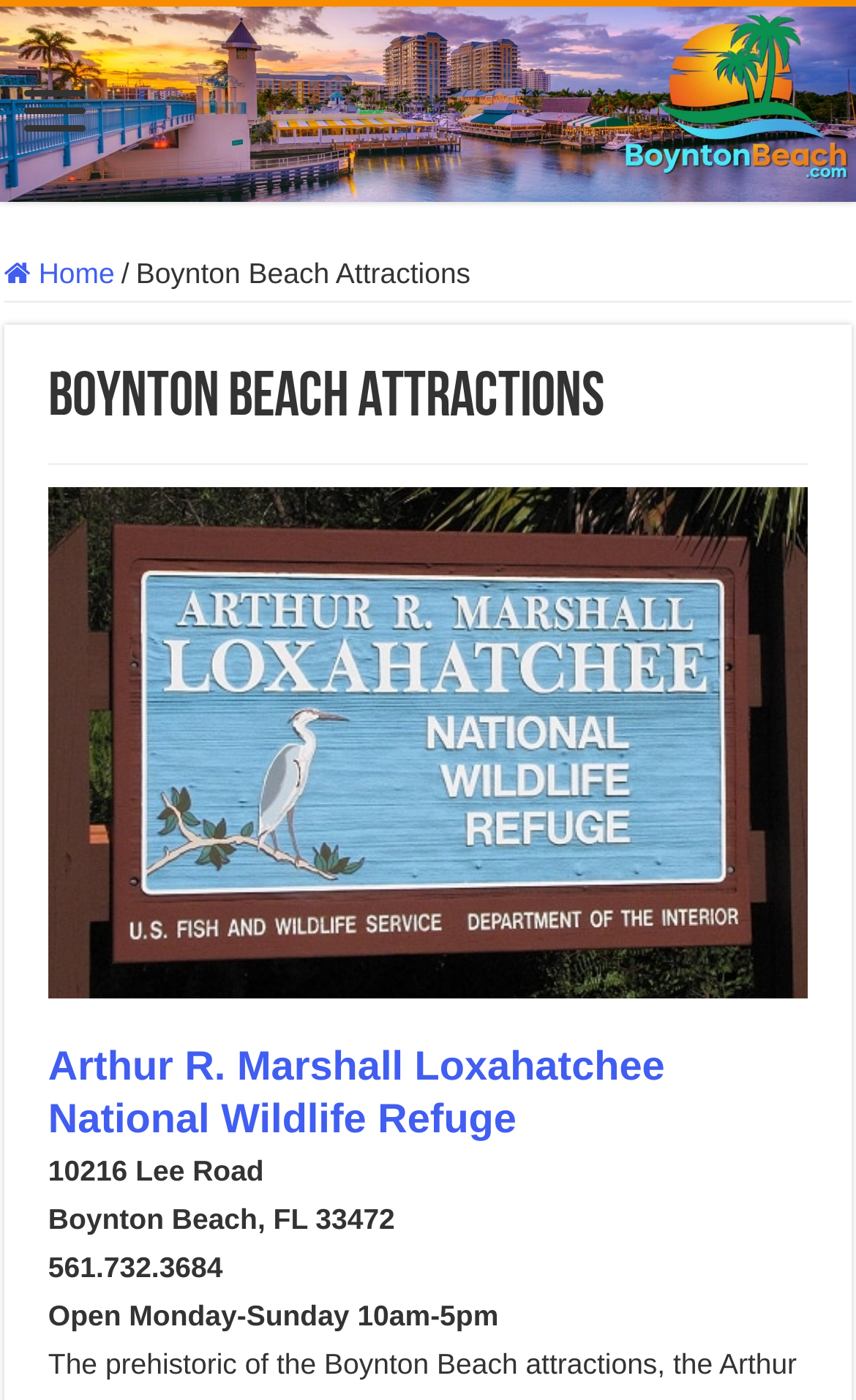Please give a succinct answer using a single word or phrase:
What are the operating hours of the attraction?

10am-5pm